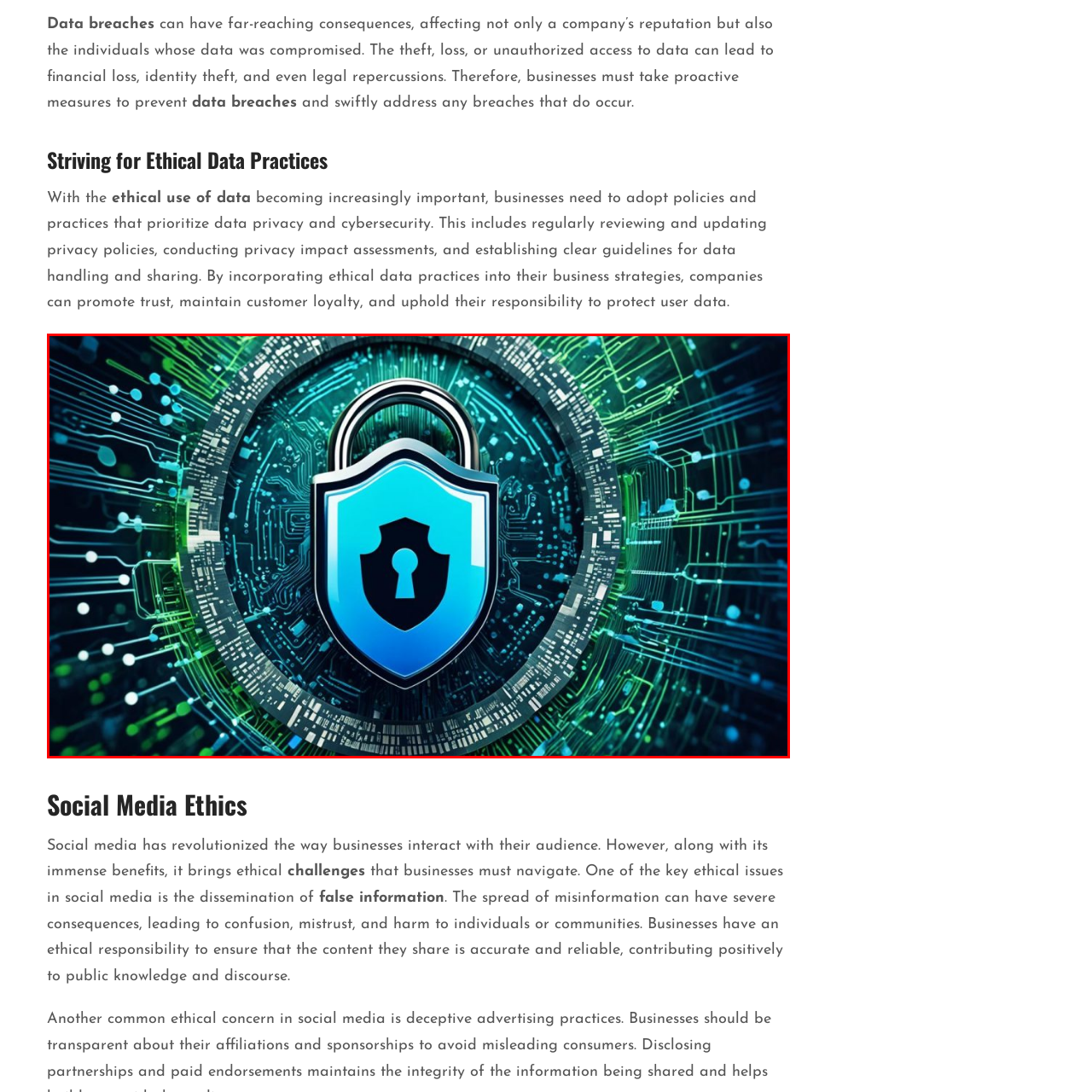What is the backdrop of the shield composed of?
Look closely at the image inside the red bounding box and answer the question with as much detail as possible.

The intricate backdrop of the shield is composed of digital circuitry and glowing green lines, which gives it a futuristic and technological appearance. This backdrop suggests that the shield is related to the digital world and the importance of protecting sensitive information in this realm.